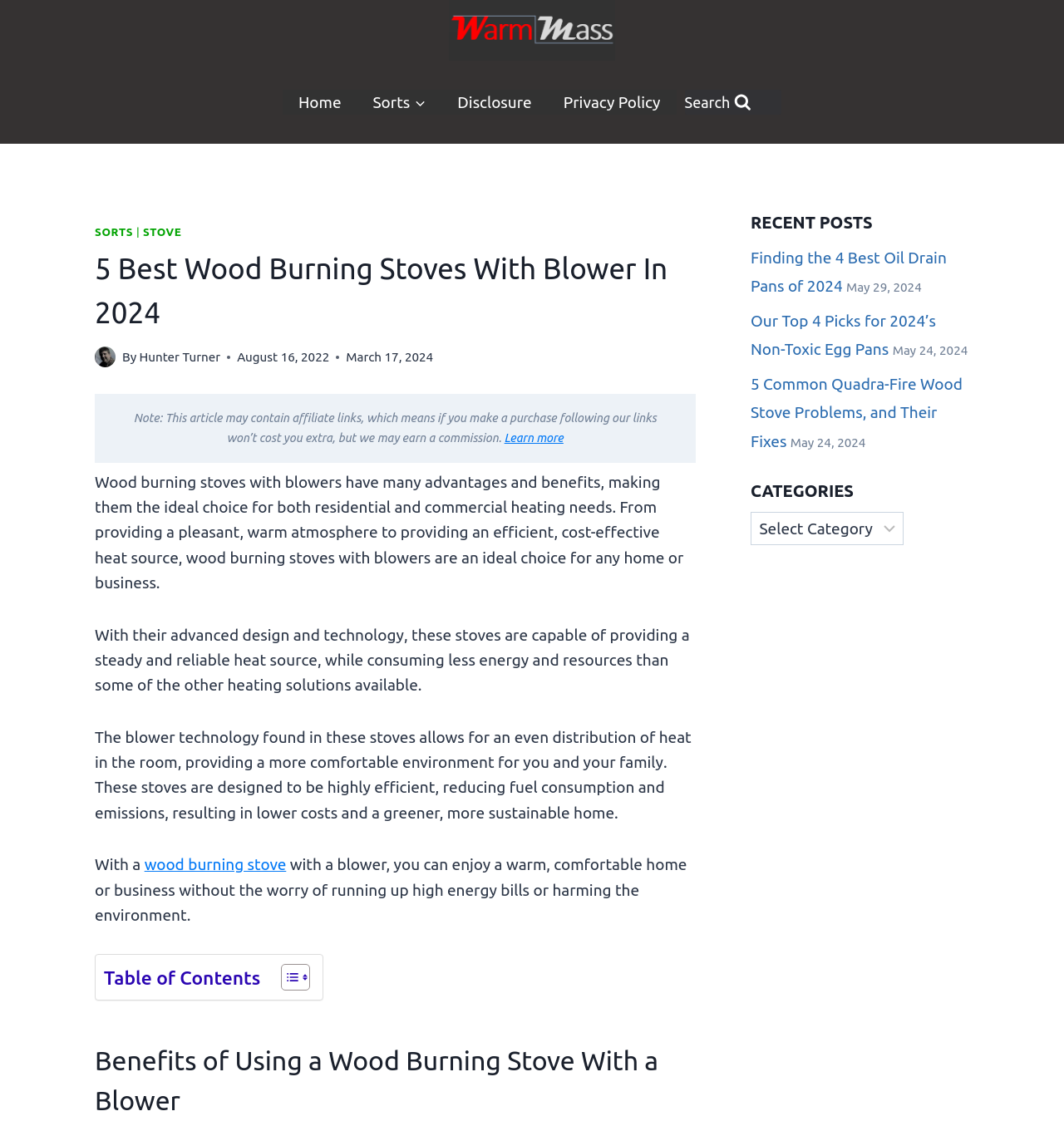What is the text of the webpage's headline?

5 Best Wood Burning Stoves With Blower In 2024